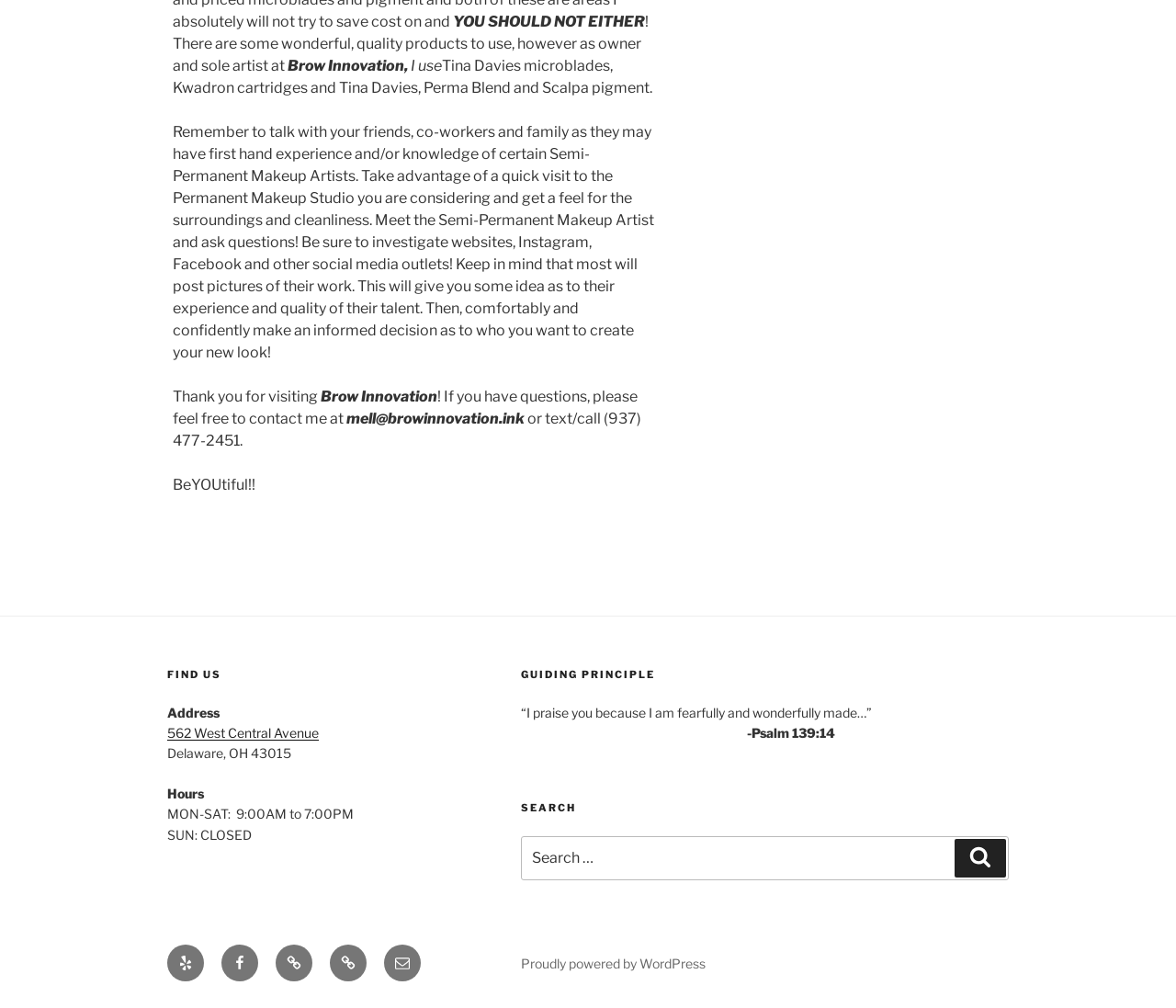Find the bounding box coordinates of the clickable area required to complete the following action: "Read the guiding principle".

[0.443, 0.699, 0.854, 0.735]